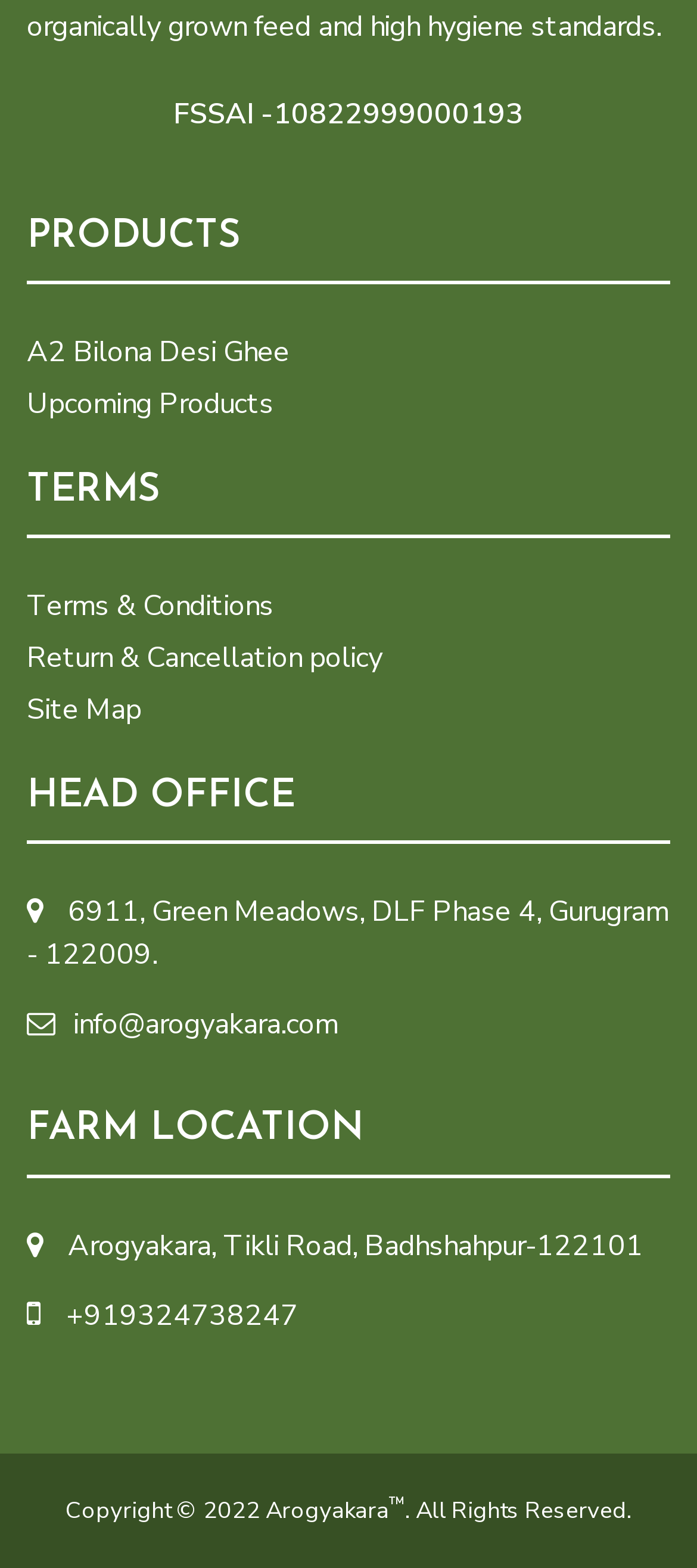Please identify the bounding box coordinates of the clickable area that will allow you to execute the instruction: "View A2 Bilona Desi Ghee product".

[0.038, 0.212, 0.415, 0.237]